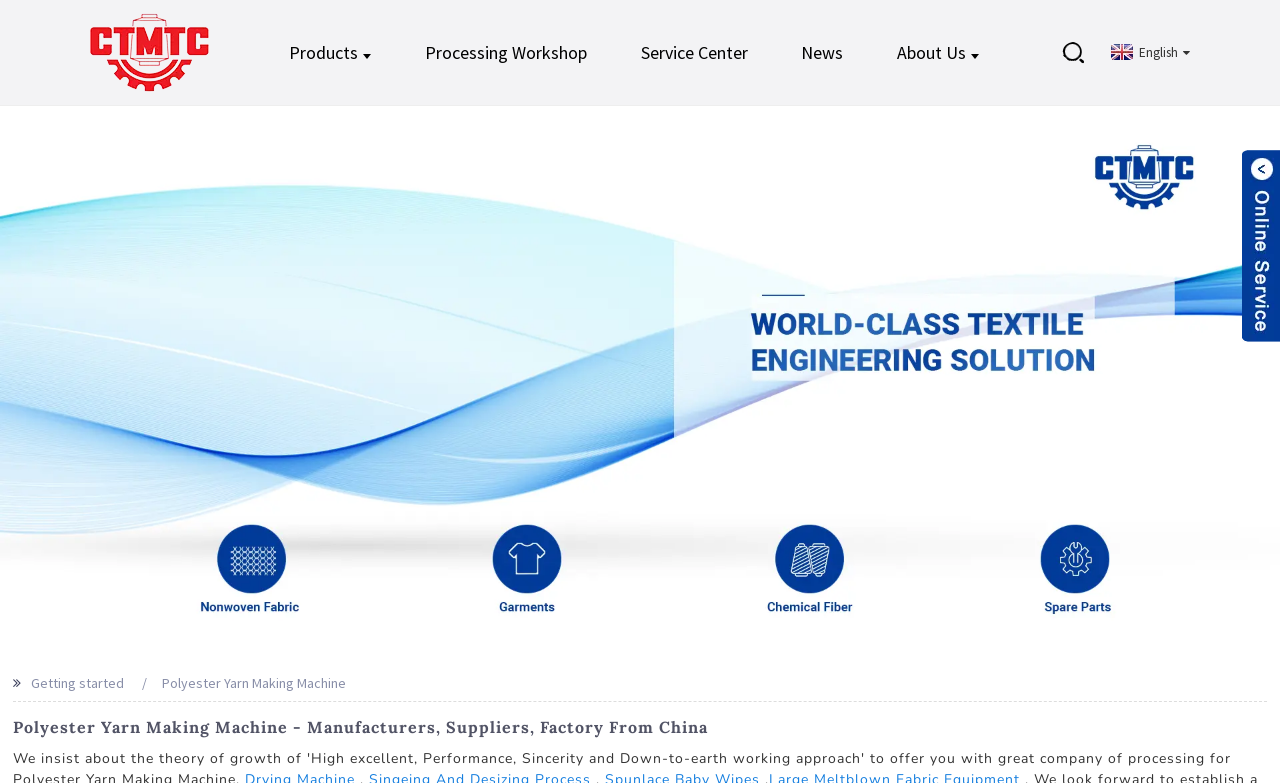From the given element description: "News", find the bounding box for the UI element. Provide the coordinates as four float numbers between 0 and 1, in the order [left, top, right, bottom].

[0.61, 0.022, 0.675, 0.112]